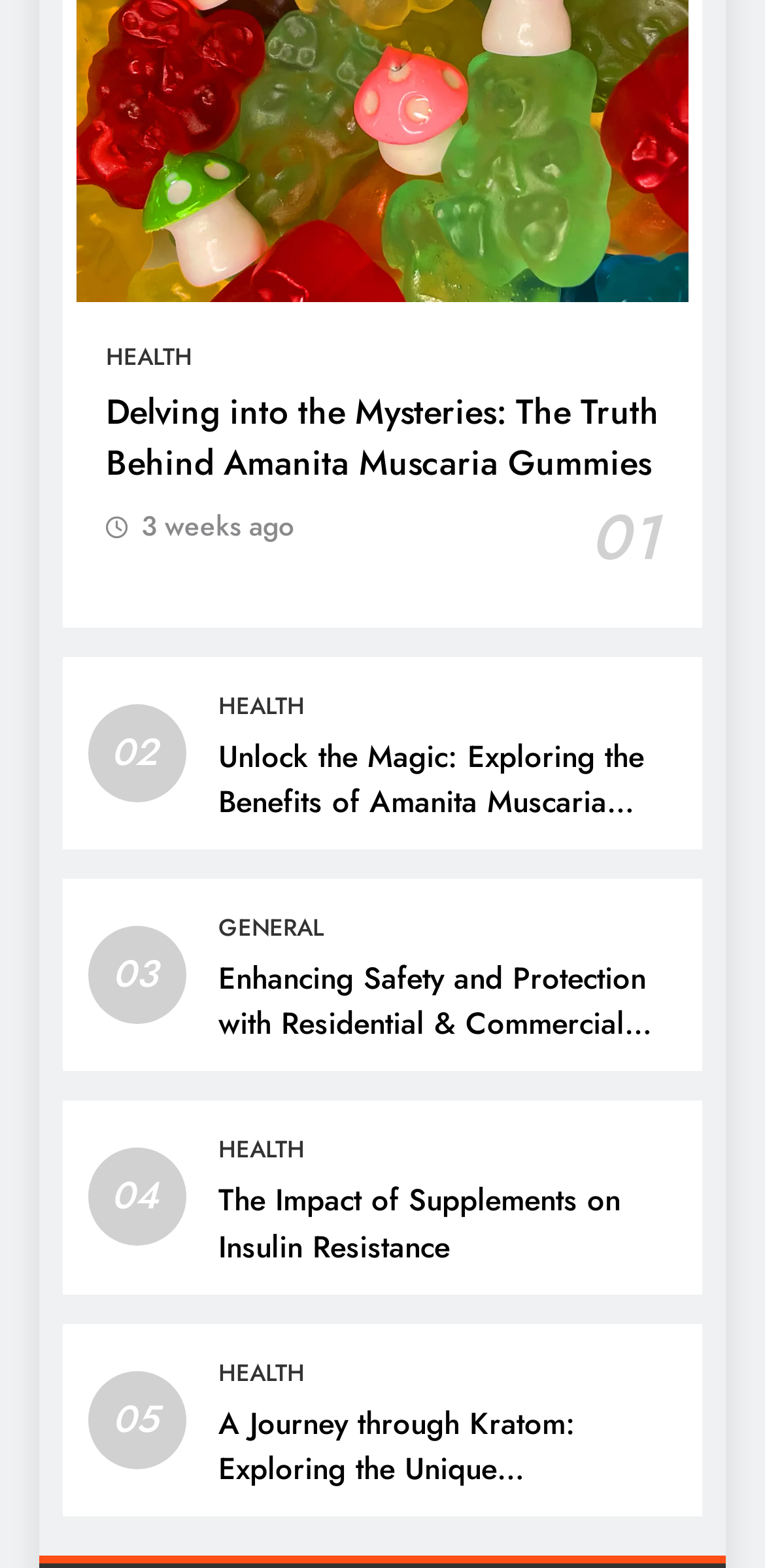Given the element description, predict the bounding box coordinates in the format (top-left x, top-left y, bottom-right x, bottom-right y), using floating point numbers between 0 and 1: 3 weeks ago2 weeks ago

[0.185, 0.322, 0.385, 0.347]